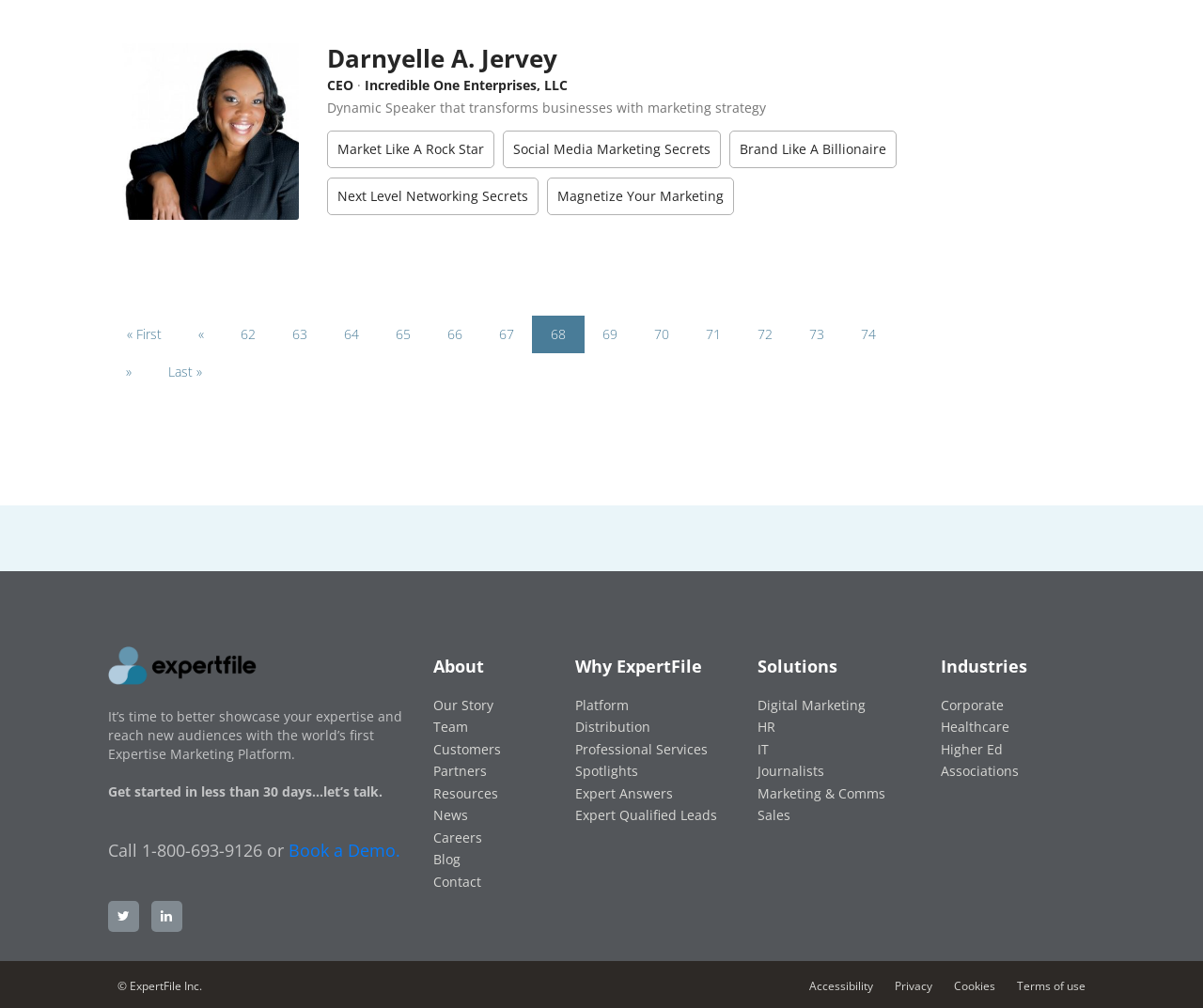Find the bounding box coordinates of the clickable region needed to perform the following instruction: "Contact the team". The coordinates should be provided as four float numbers between 0 and 1, i.e., [left, top, right, bottom].

[0.36, 0.865, 0.4, 0.883]